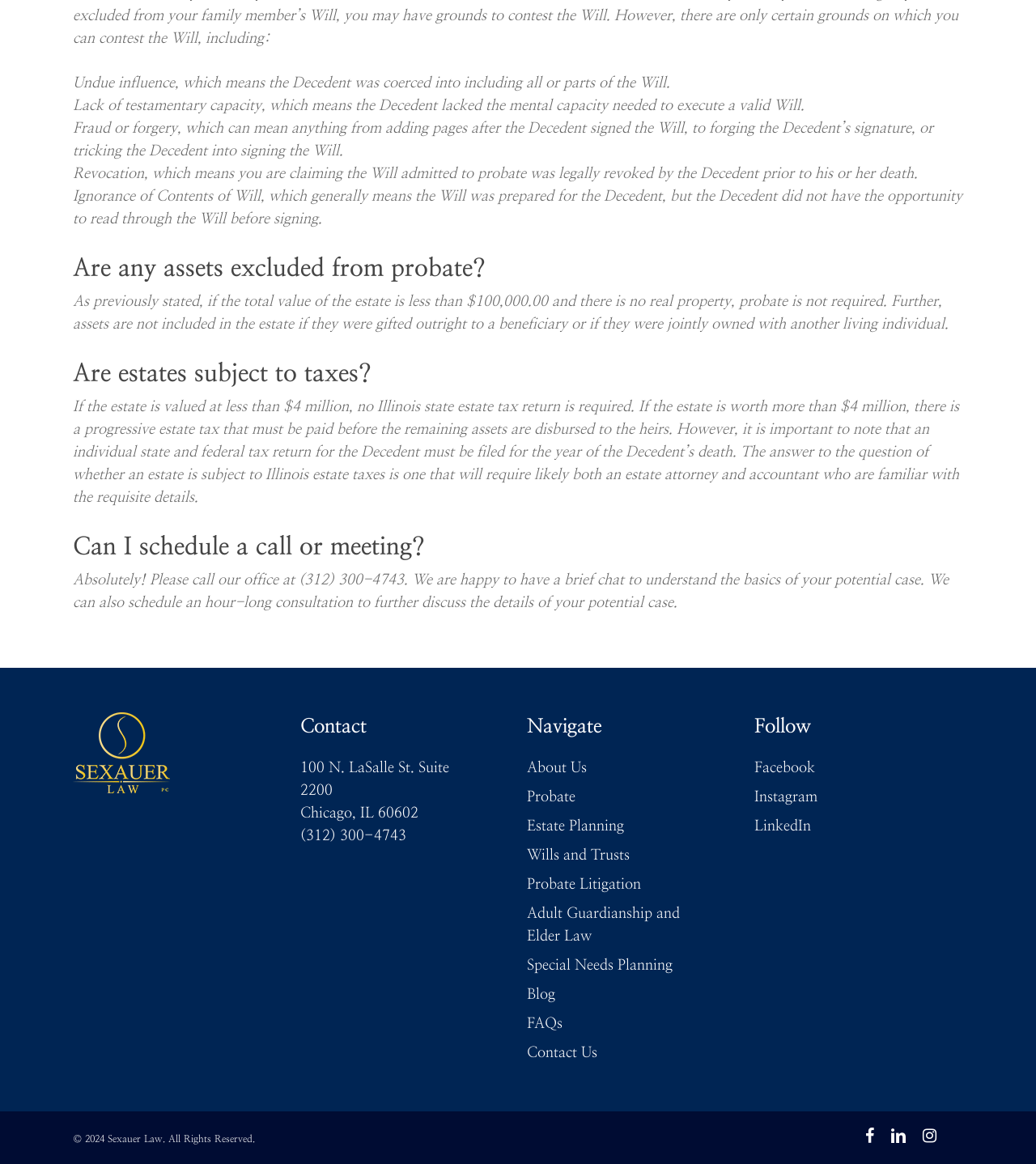Can you show the bounding box coordinates of the region to click on to complete the task described in the instruction: "Click the 'Contact' link"?

[0.289, 0.612, 0.466, 0.636]